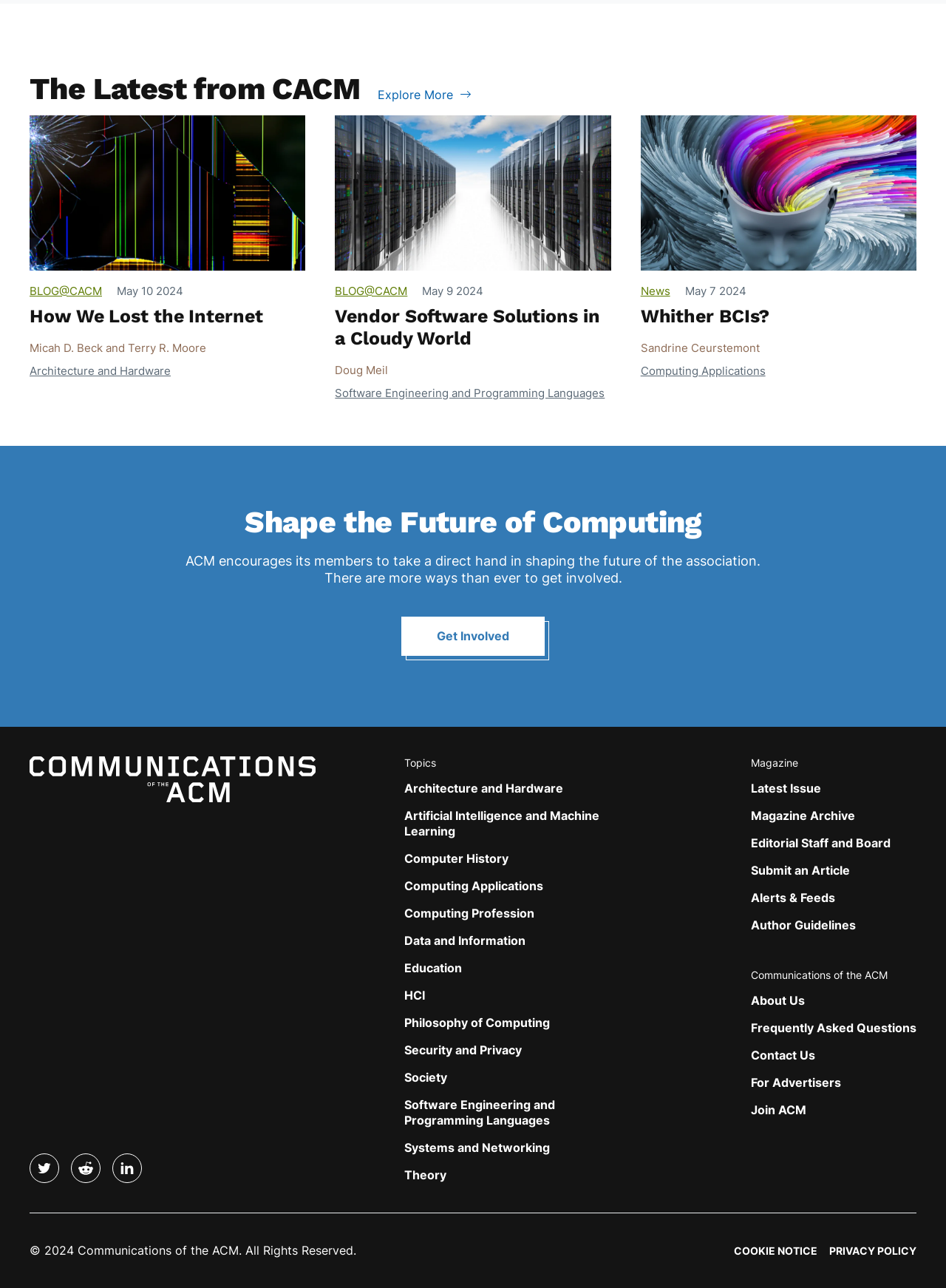Please specify the bounding box coordinates in the format (top-left x, top-left y, bottom-right x, bottom-right y), with values ranging from 0 to 1. Identify the bounding box for the UI component described as follows: Artificial Intelligence and Machine Learning

[0.427, 0.627, 0.634, 0.651]